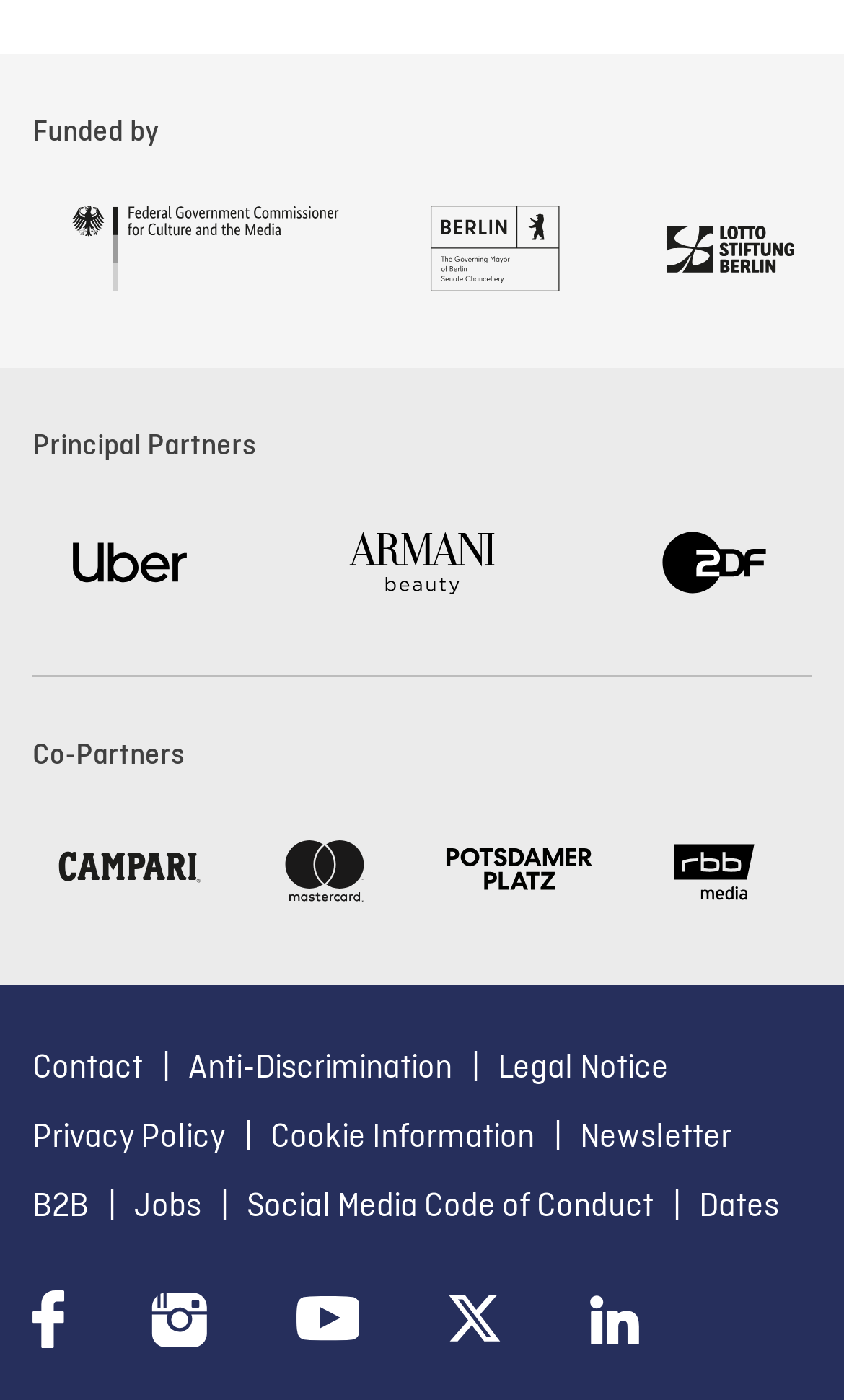Calculate the bounding box coordinates for the UI element based on the following description: "title="Berlinale YouTube channel"". Ensure the coordinates are four float numbers between 0 and 1, i.e., [left, top, right, bottom].

[0.35, 0.922, 0.426, 0.959]